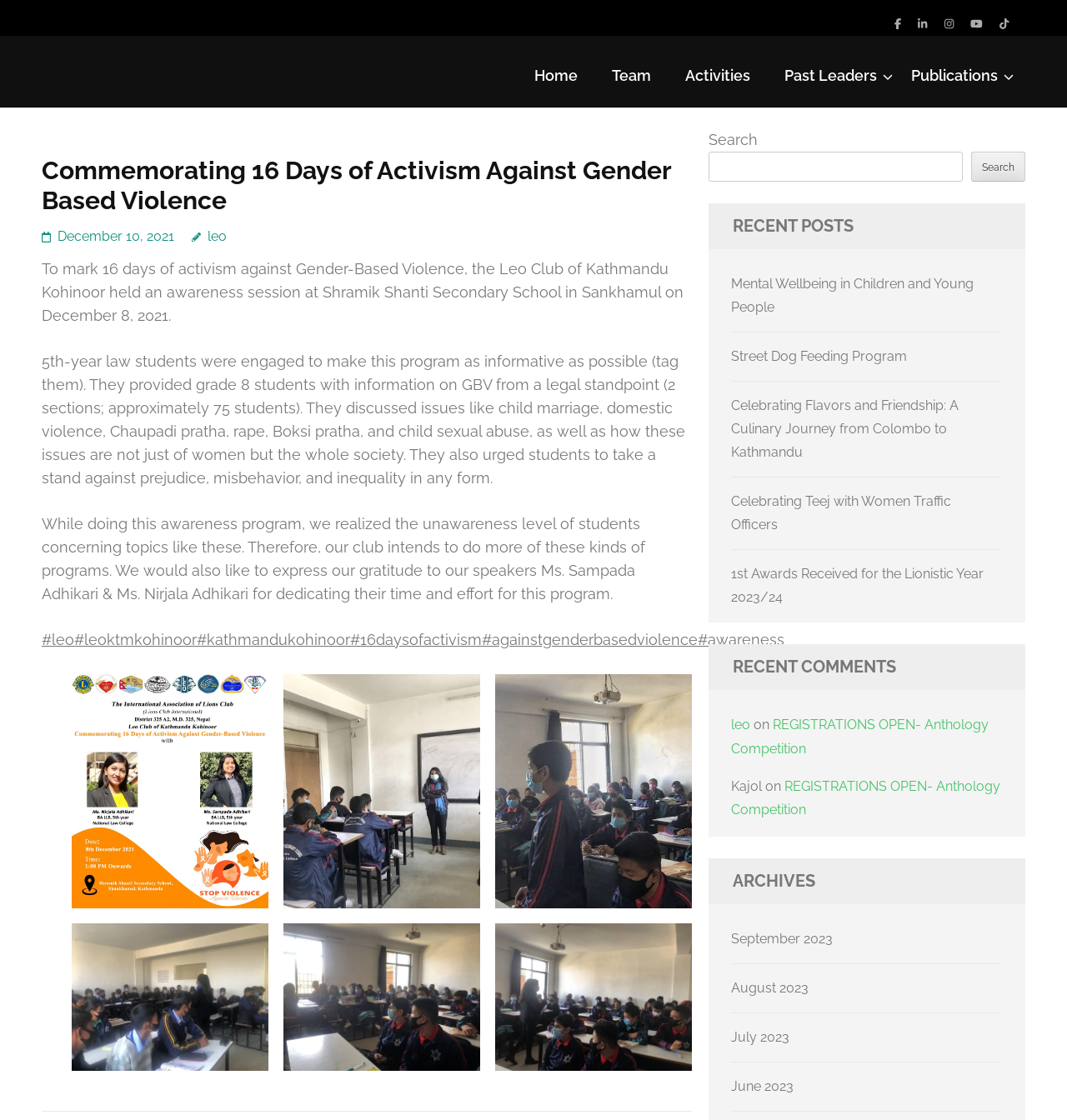What is the purpose of the awareness program?
Using the image, answer in one word or phrase.

to take a stand against prejudice, misbehavior, and inequality